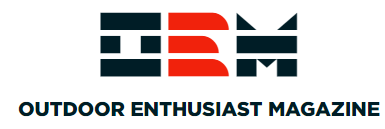What is the main focus of the magazine?
Please provide a detailed answer to the question.

The visual presentation of the logo and the magazine's name conveys a sense of dynamism and excitement that appeals to outdoor enthusiasts and readers interested in adventure sports and nature exploration, indicating that the main focus of the magazine is on outdoor activities and adventure.